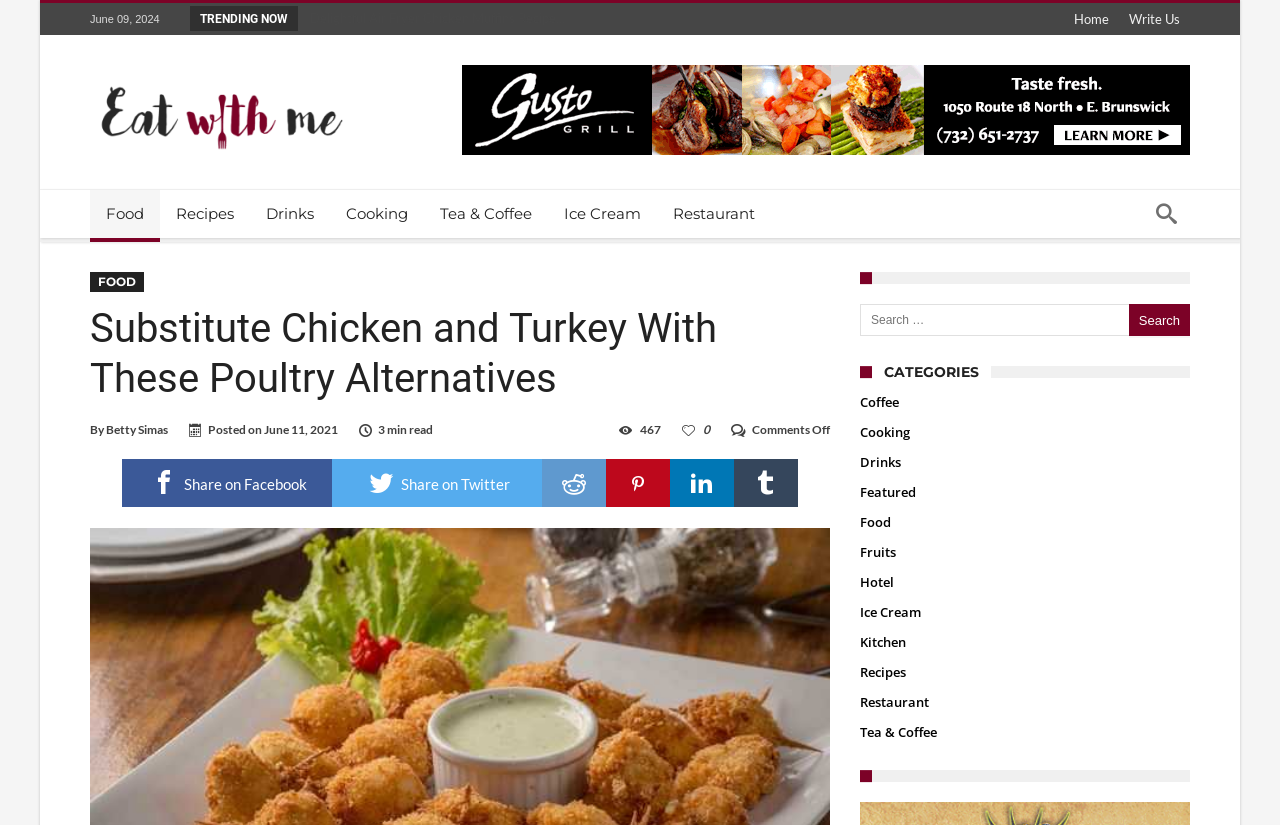Please locate the bounding box coordinates of the element that should be clicked to achieve the given instruction: "Click on the 'Home' link".

[0.831, 0.004, 0.874, 0.042]